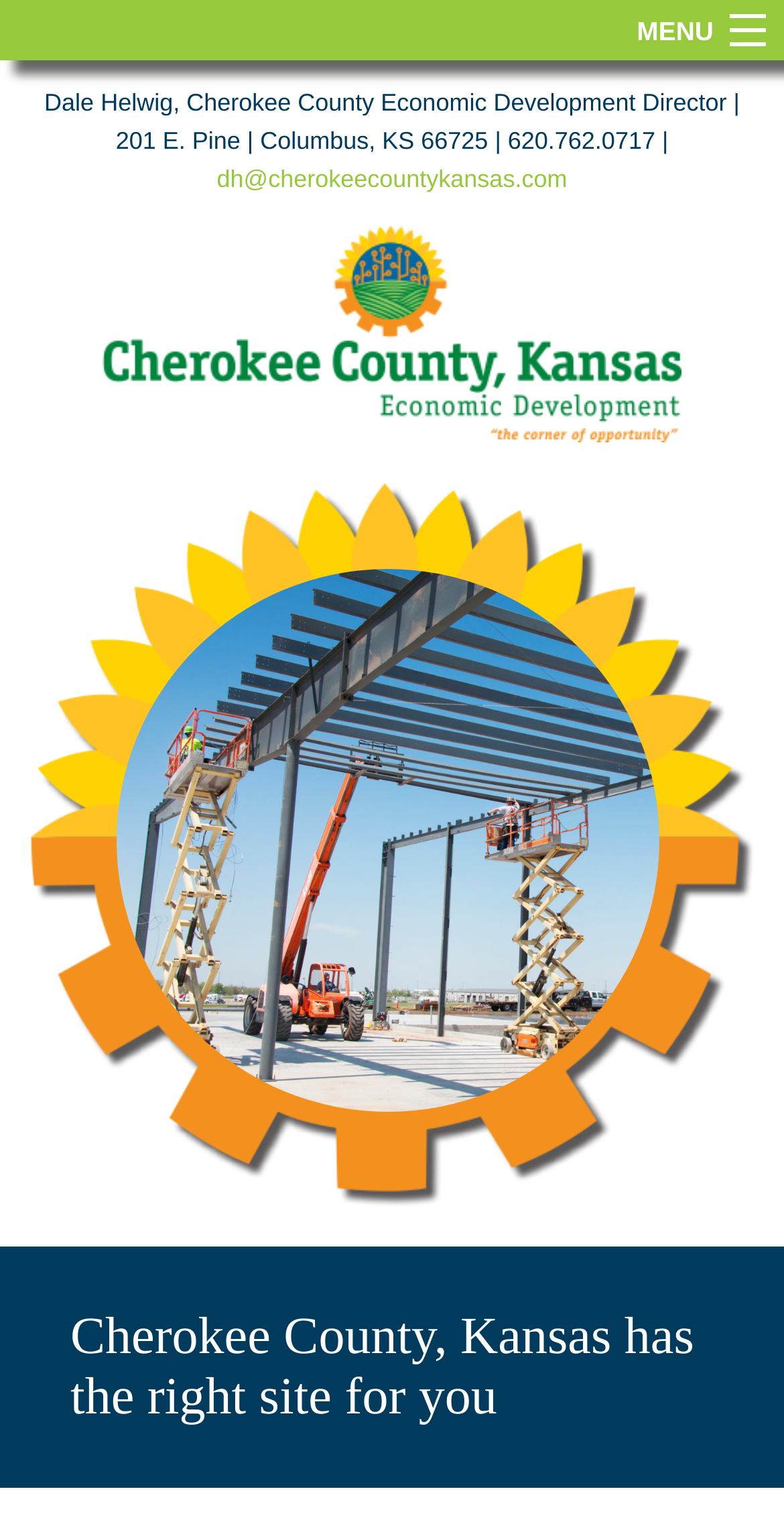Please find and report the bounding box coordinates of the element to click in order to perform the following action: "learn about workforce and education". The coordinates should be expressed as four float numbers between 0 and 1, in the format [left, top, right, bottom].

[0.0, 0.153, 1.0, 0.21]